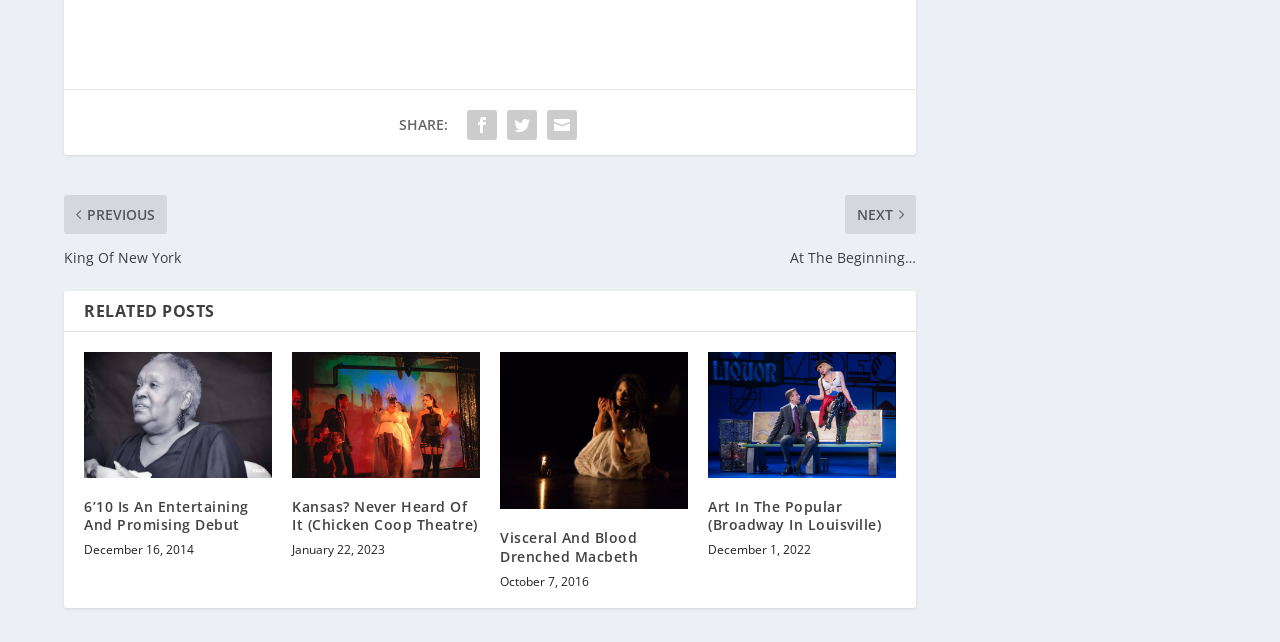Locate the bounding box of the UI element described by: "title="Visceral And Blood Drenched Macbeth"" in the given webpage screenshot.

[0.391, 0.549, 0.538, 0.793]